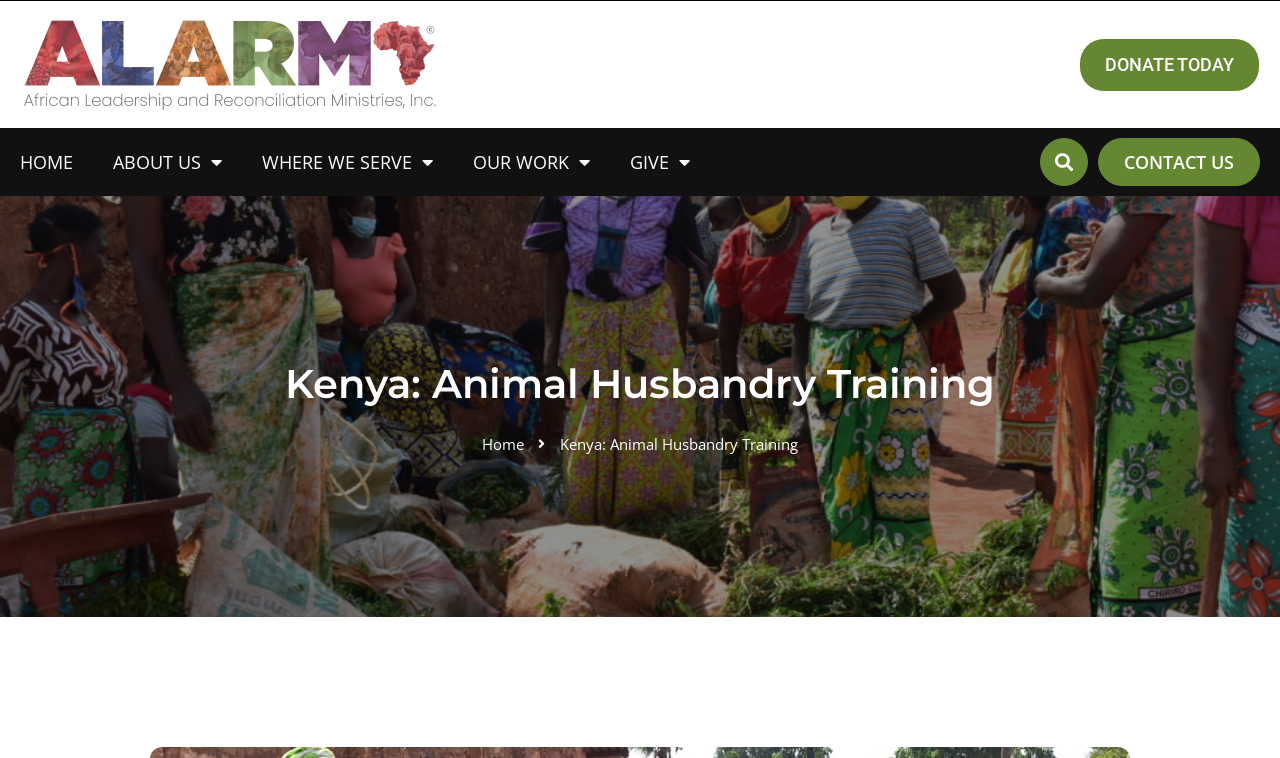Please locate the bounding box coordinates of the element that needs to be clicked to achieve the following instruction: "learn about animal husbandry training in Kenya". The coordinates should be four float numbers between 0 and 1, i.e., [left, top, right, bottom].

[0.008, 0.47, 0.992, 0.544]